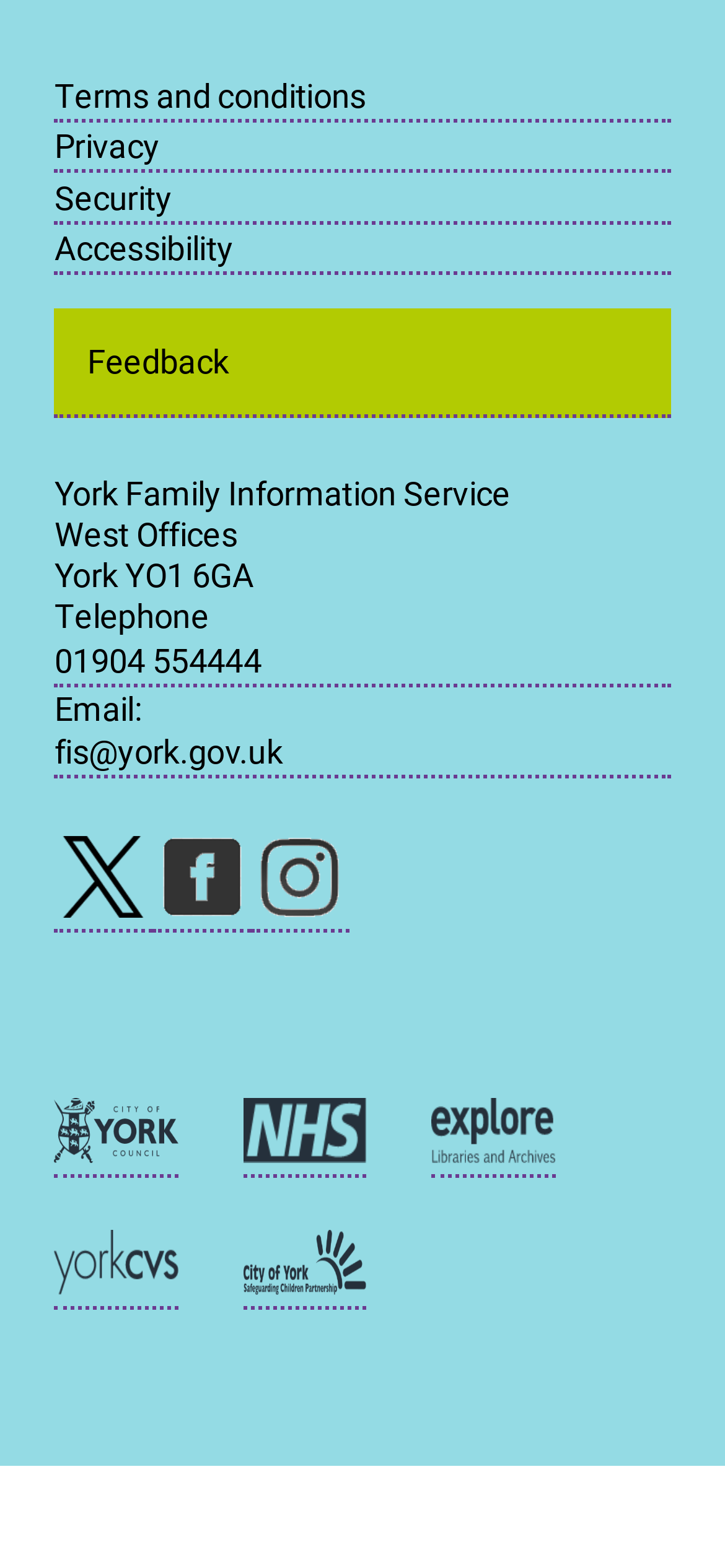Predict the bounding box of the UI element based on the description: "Privacy". The coordinates should be four float numbers between 0 and 1, formatted as [left, top, right, bottom].

[0.075, 0.078, 0.925, 0.11]